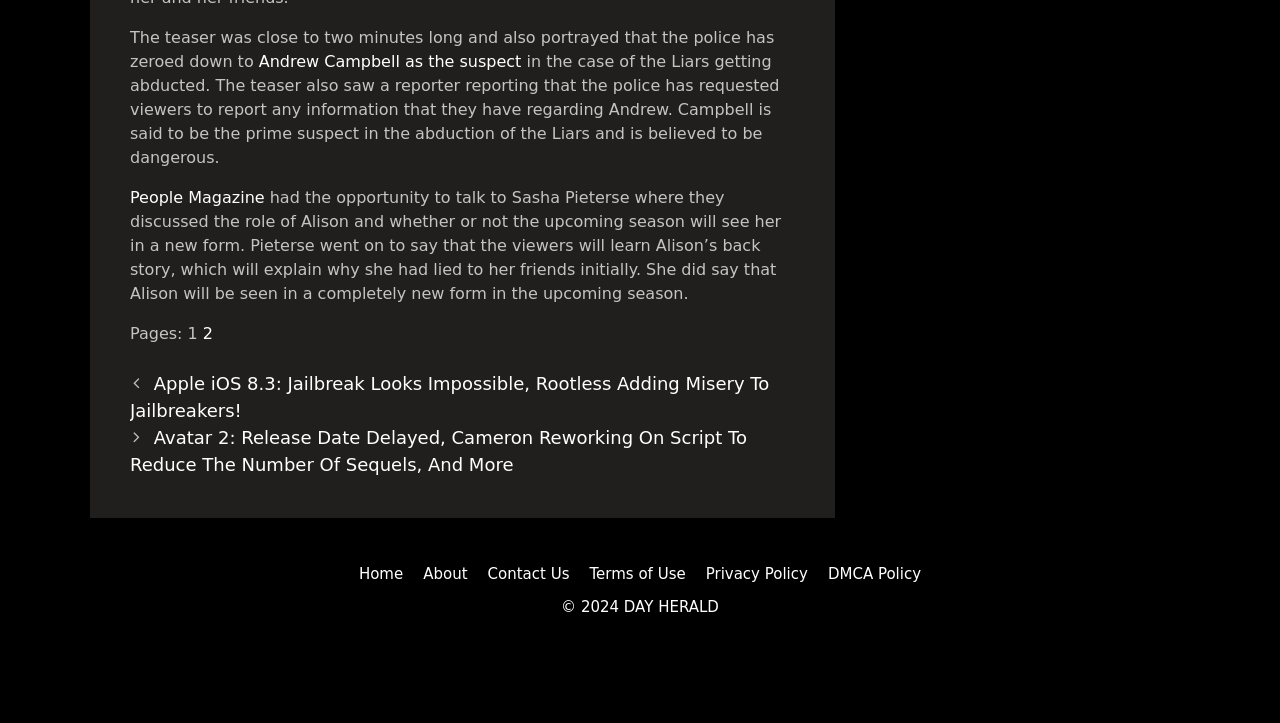Find the bounding box coordinates for the UI element whose description is: "Andrew Campbell as the suspect". The coordinates should be four float numbers between 0 and 1, in the format [left, top, right, bottom].

[0.202, 0.072, 0.407, 0.098]